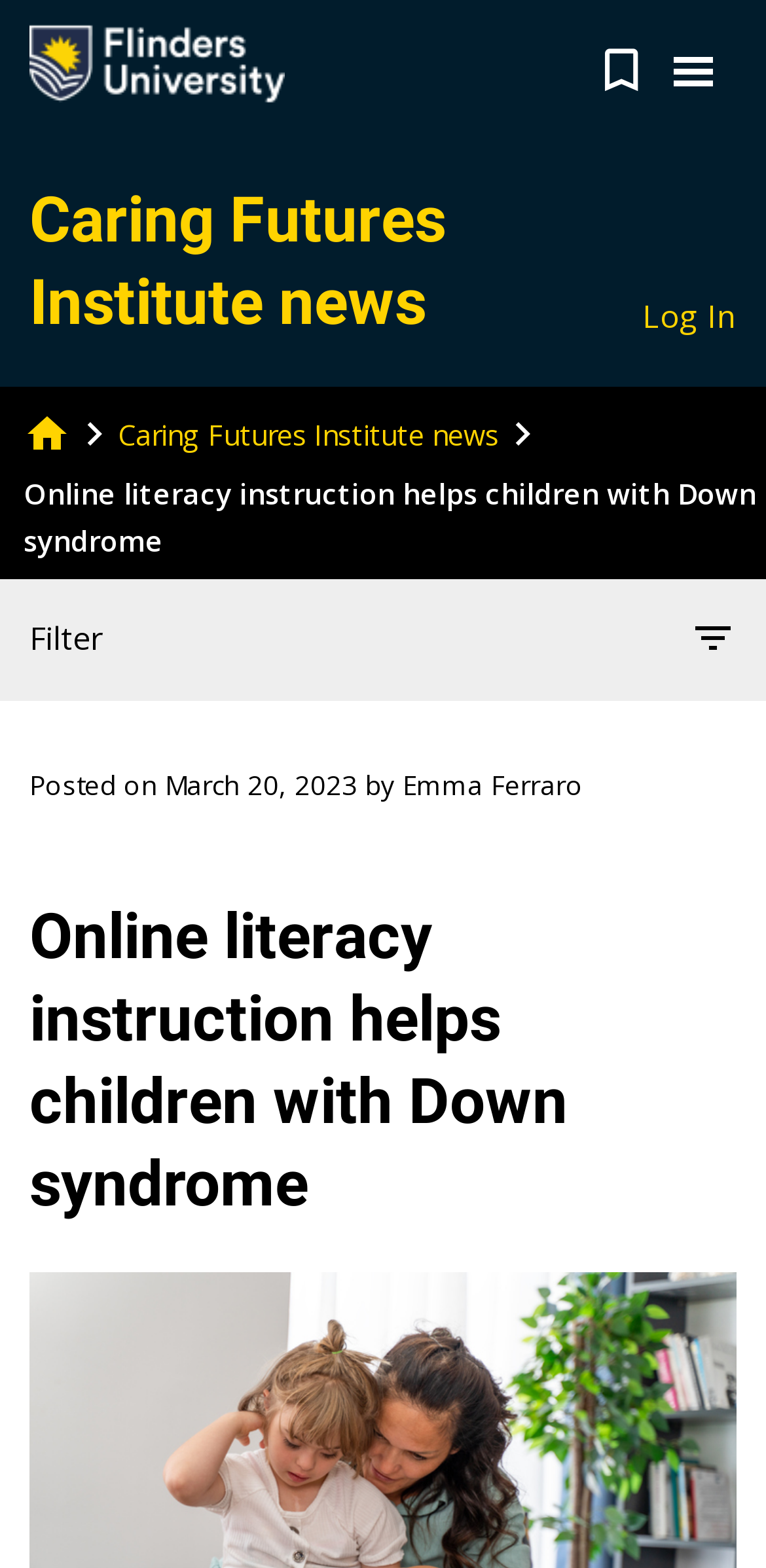Locate the bounding box coordinates of the area you need to click to fulfill this instruction: 'Click the Flinders University Logo'. The coordinates must be in the form of four float numbers ranging from 0 to 1: [left, top, right, bottom].

[0.038, 0.011, 0.372, 0.071]